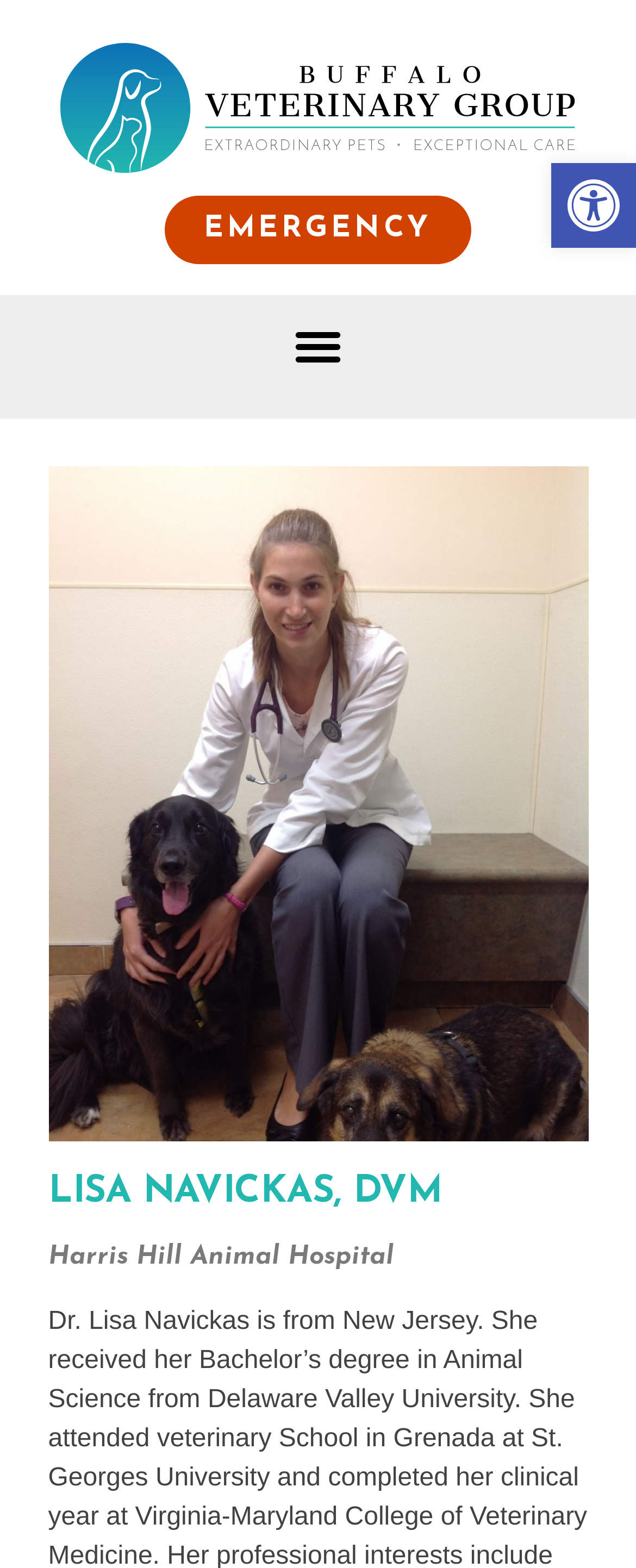Please respond to the question with a concise word or phrase:
Is the menu toggle button expanded?

No